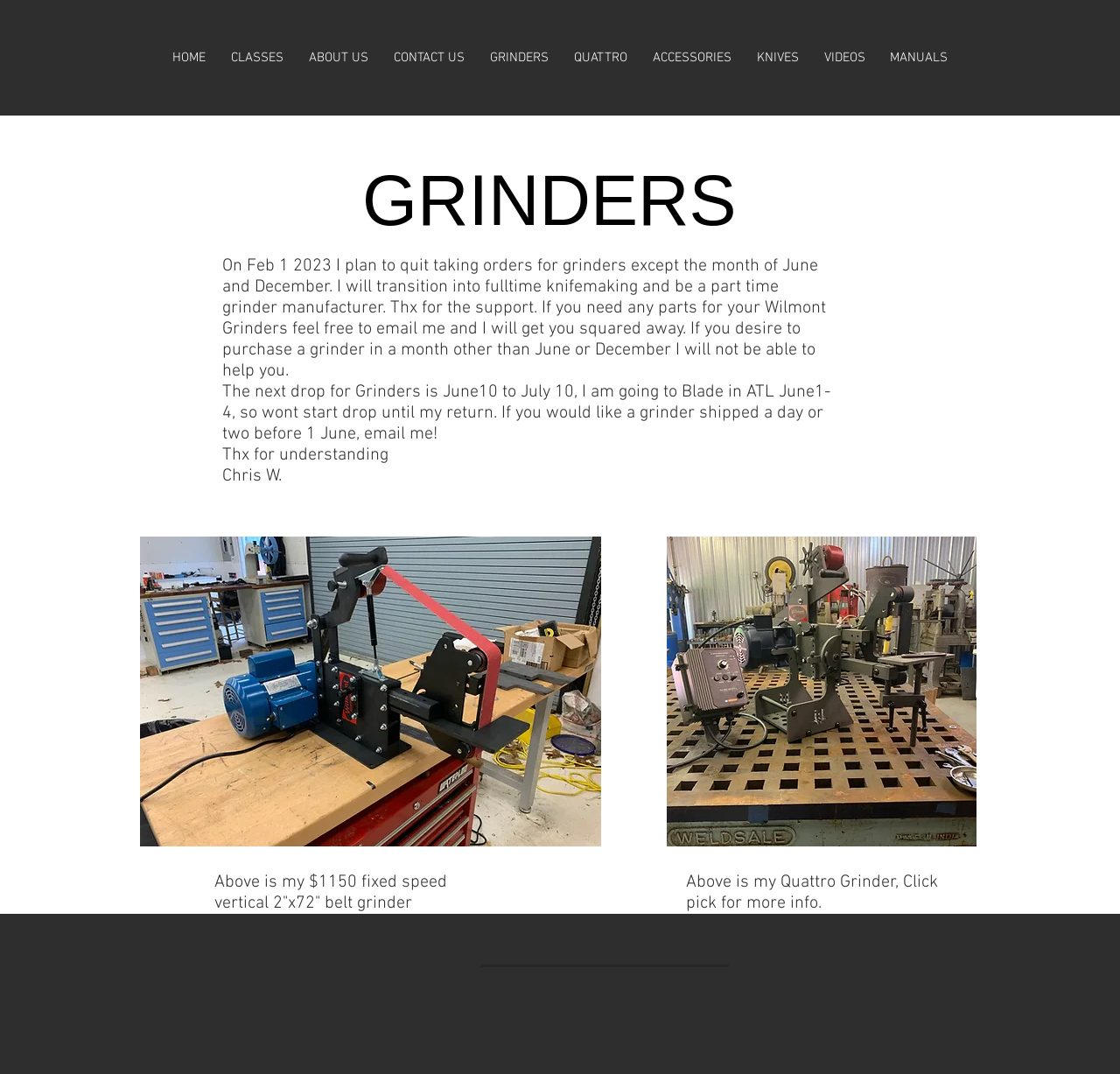Find the bounding box coordinates of the area to click in order to follow the instruction: "Click HOME".

[0.142, 0.016, 0.195, 0.091]